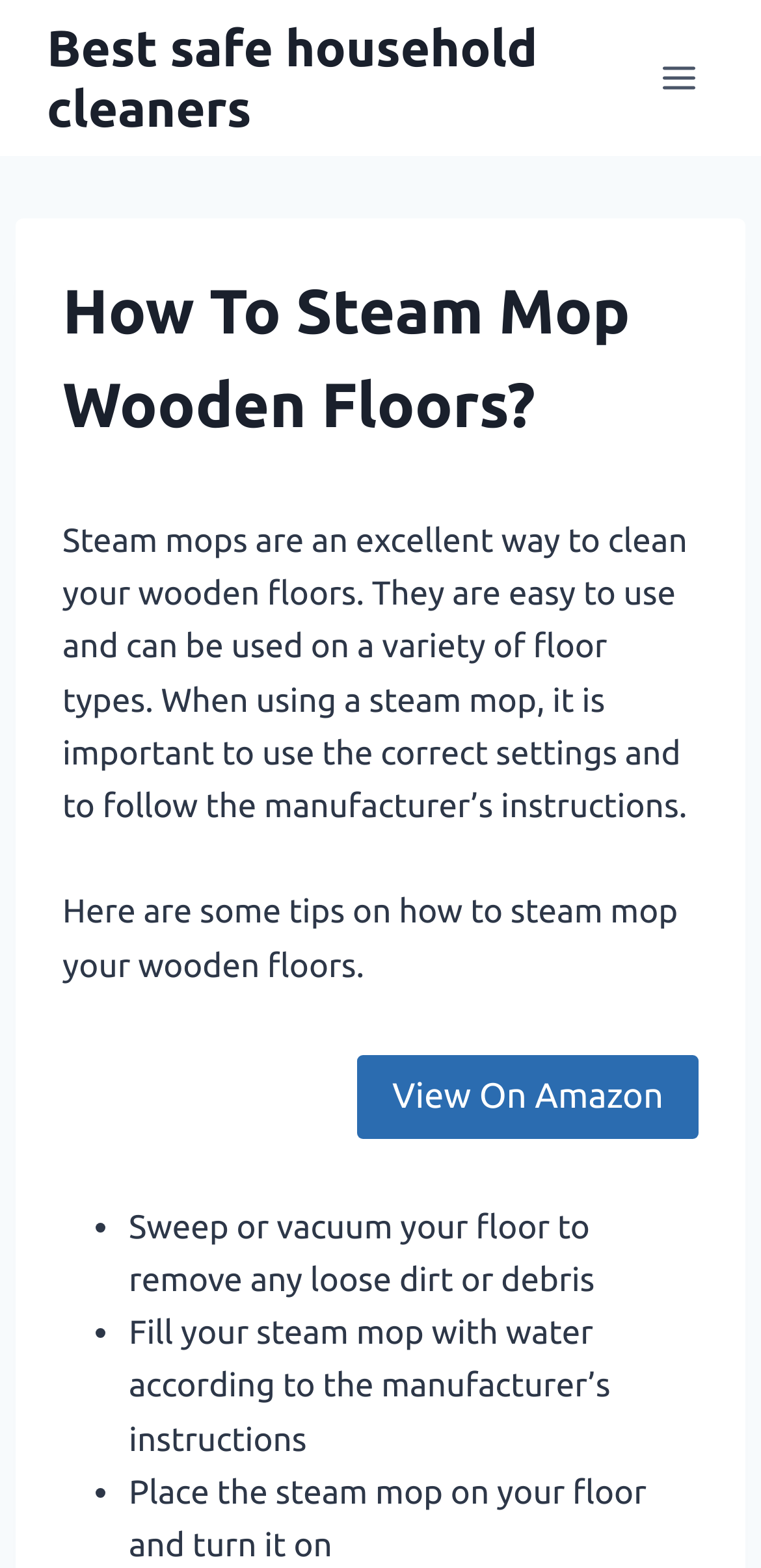Bounding box coordinates are to be given in the format (top-left x, top-left y, bottom-right x, bottom-right y). All values must be floating point numbers between 0 and 1. Provide the bounding box coordinate for the UI element described as: Best safe household cleaners

[0.062, 0.011, 0.844, 0.089]